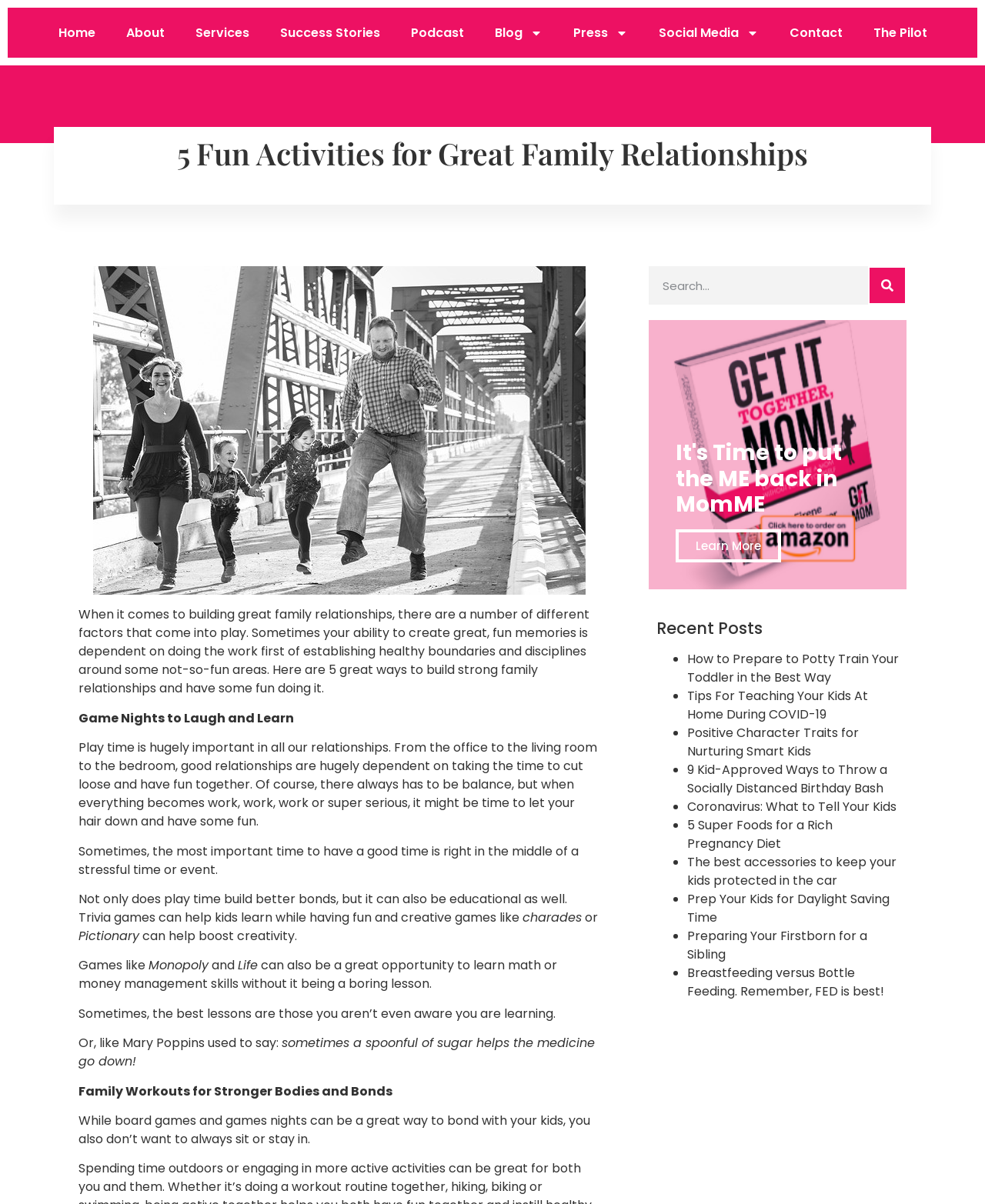Identify the bounding box coordinates of the clickable region to carry out the given instruction: "Learn more about the 'Get it Together Mom Book'".

[0.686, 0.44, 0.793, 0.467]